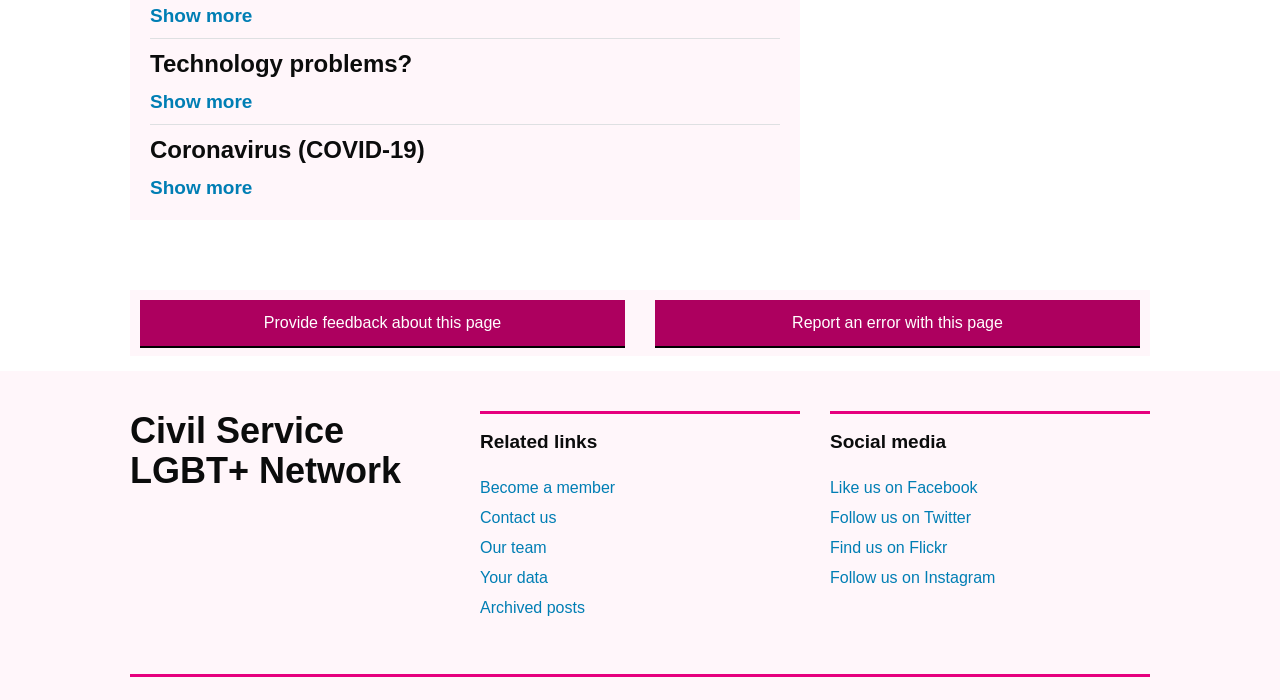Please identify the bounding box coordinates of the clickable region that I should interact with to perform the following instruction: "Click on the 'Order Now' button". The coordinates should be expressed as four float numbers between 0 and 1, i.e., [left, top, right, bottom].

None